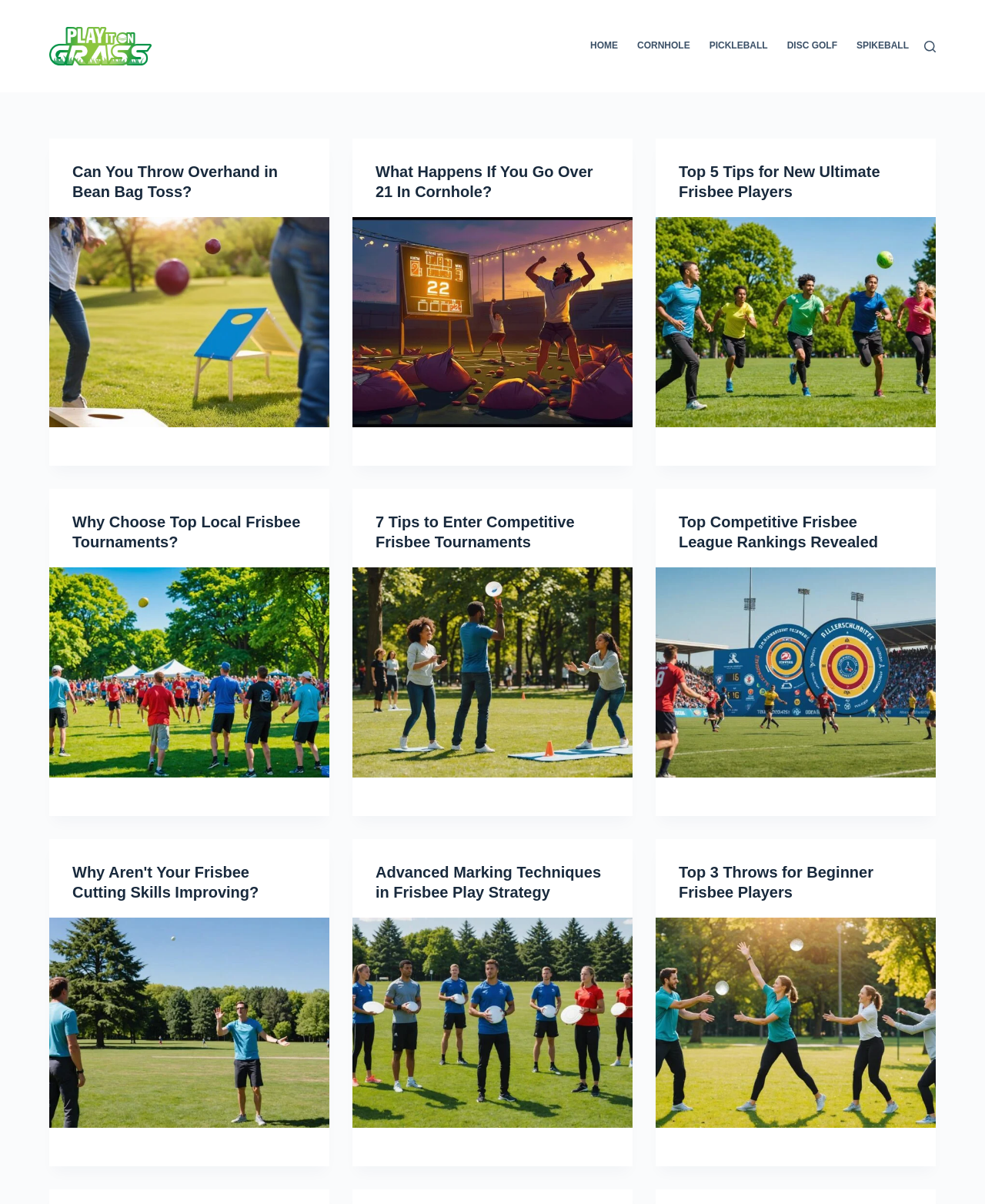Find and provide the bounding box coordinates for the UI element described here: "Cornhole". The coordinates should be given as four float numbers between 0 and 1: [left, top, right, bottom].

[0.637, 0.0, 0.71, 0.077]